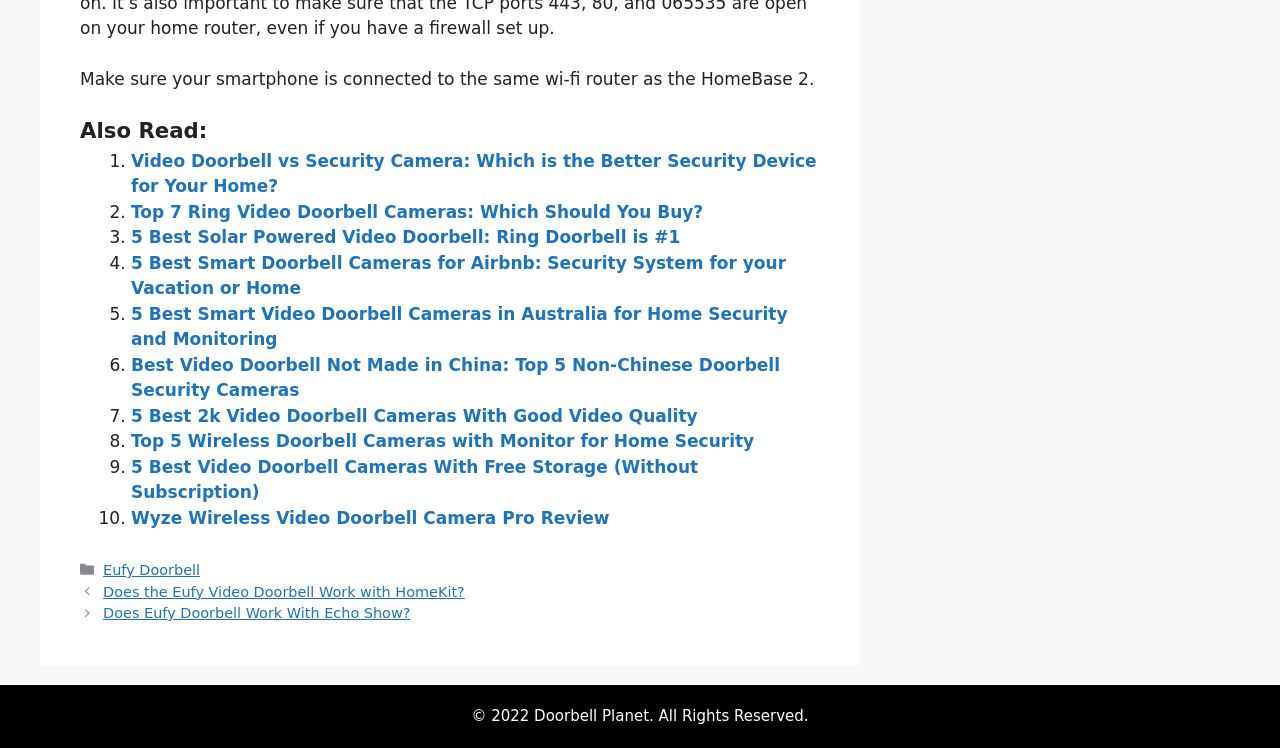Please specify the bounding box coordinates of the clickable region to carry out the following instruction: "Read about Video Doorbell vs Security Camera". The coordinates should be four float numbers between 0 and 1, in the format [left, top, right, bottom].

[0.102, 0.201, 0.638, 0.262]